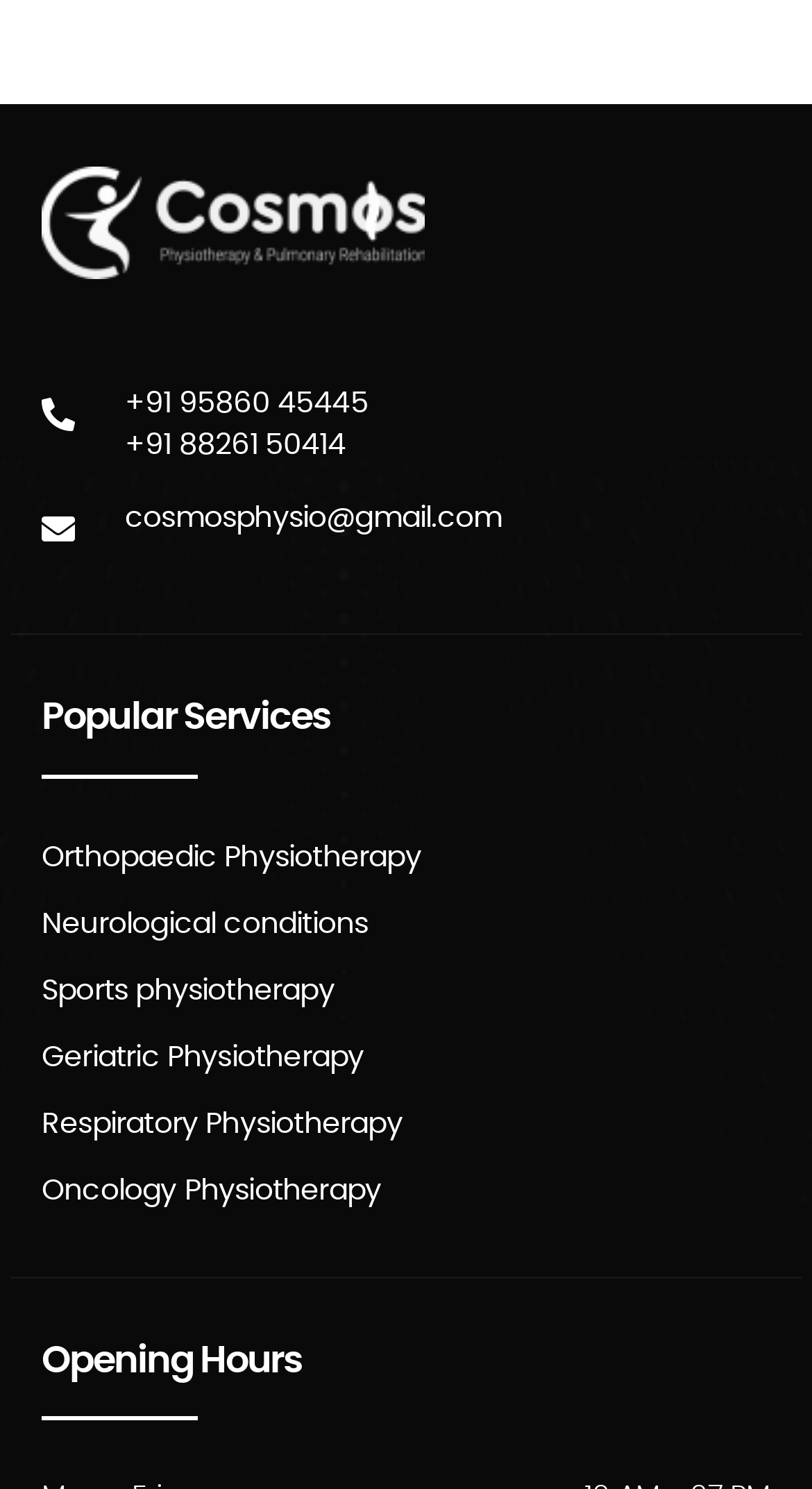How many physiotherapy services are listed?
Based on the image, respond with a single word or phrase.

6